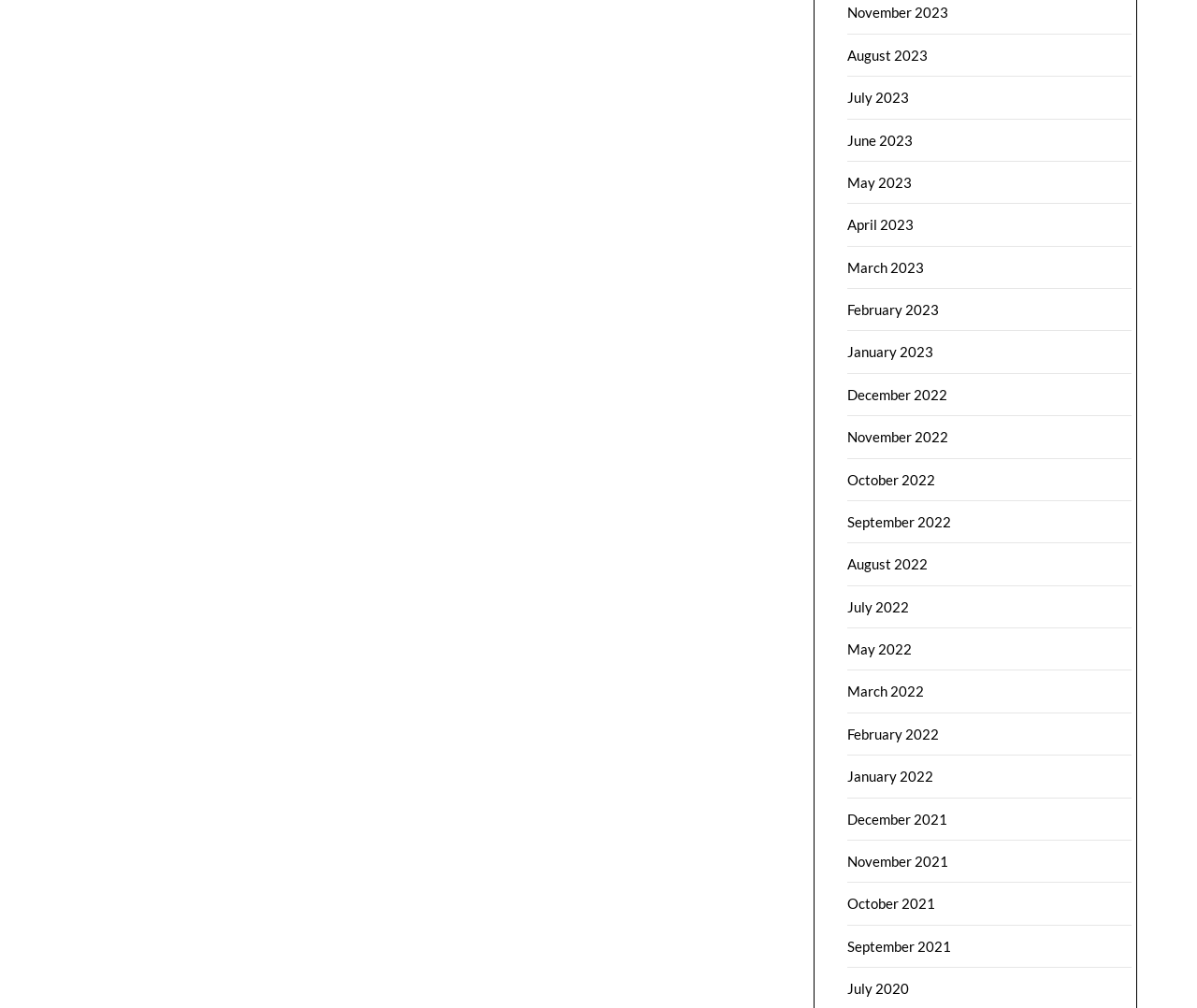Provide a one-word or brief phrase answer to the question:
What is the earliest month listed?

July 2020